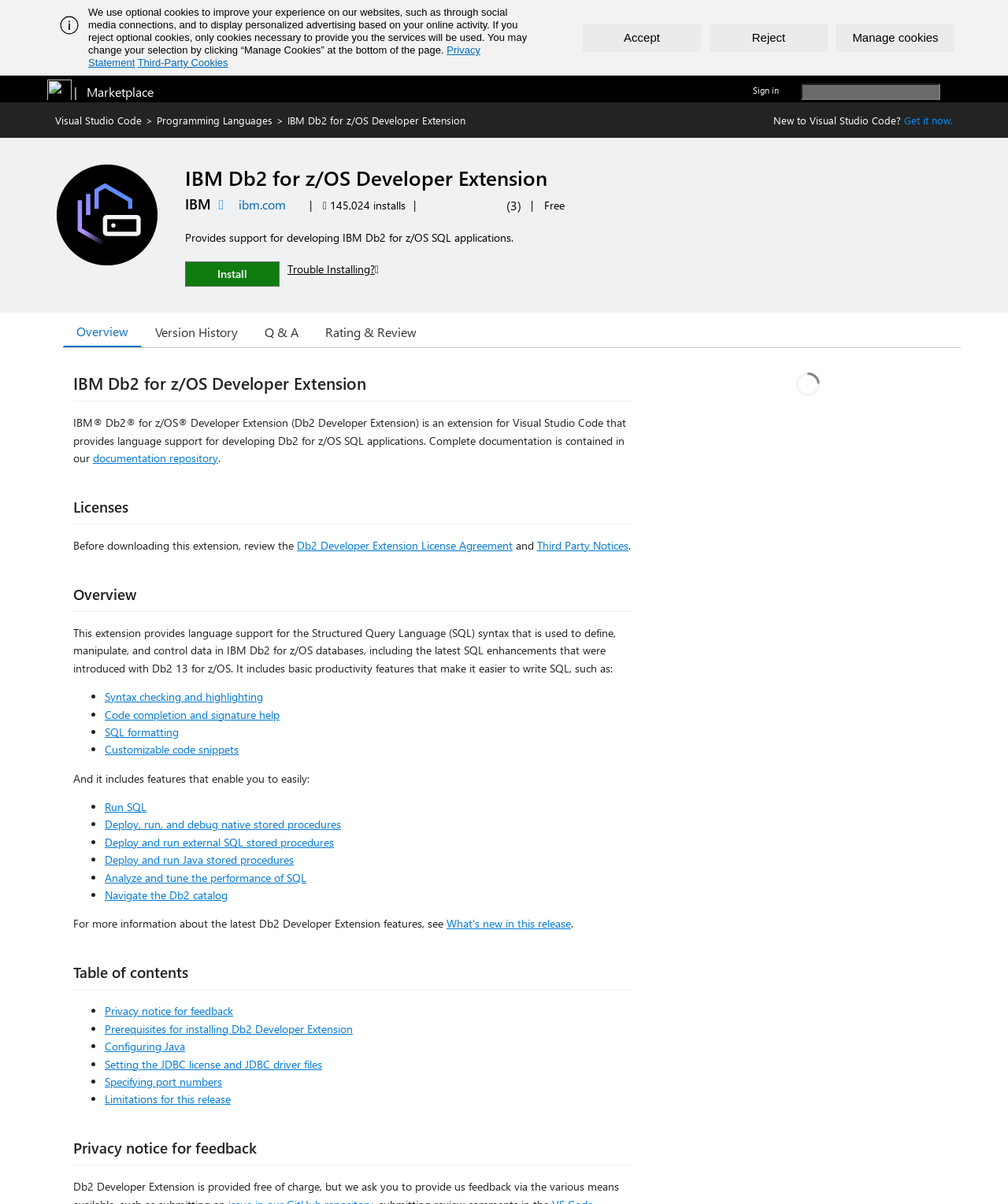Determine the bounding box coordinates for the HTML element described here: "Overview".

[0.062, 0.262, 0.141, 0.288]